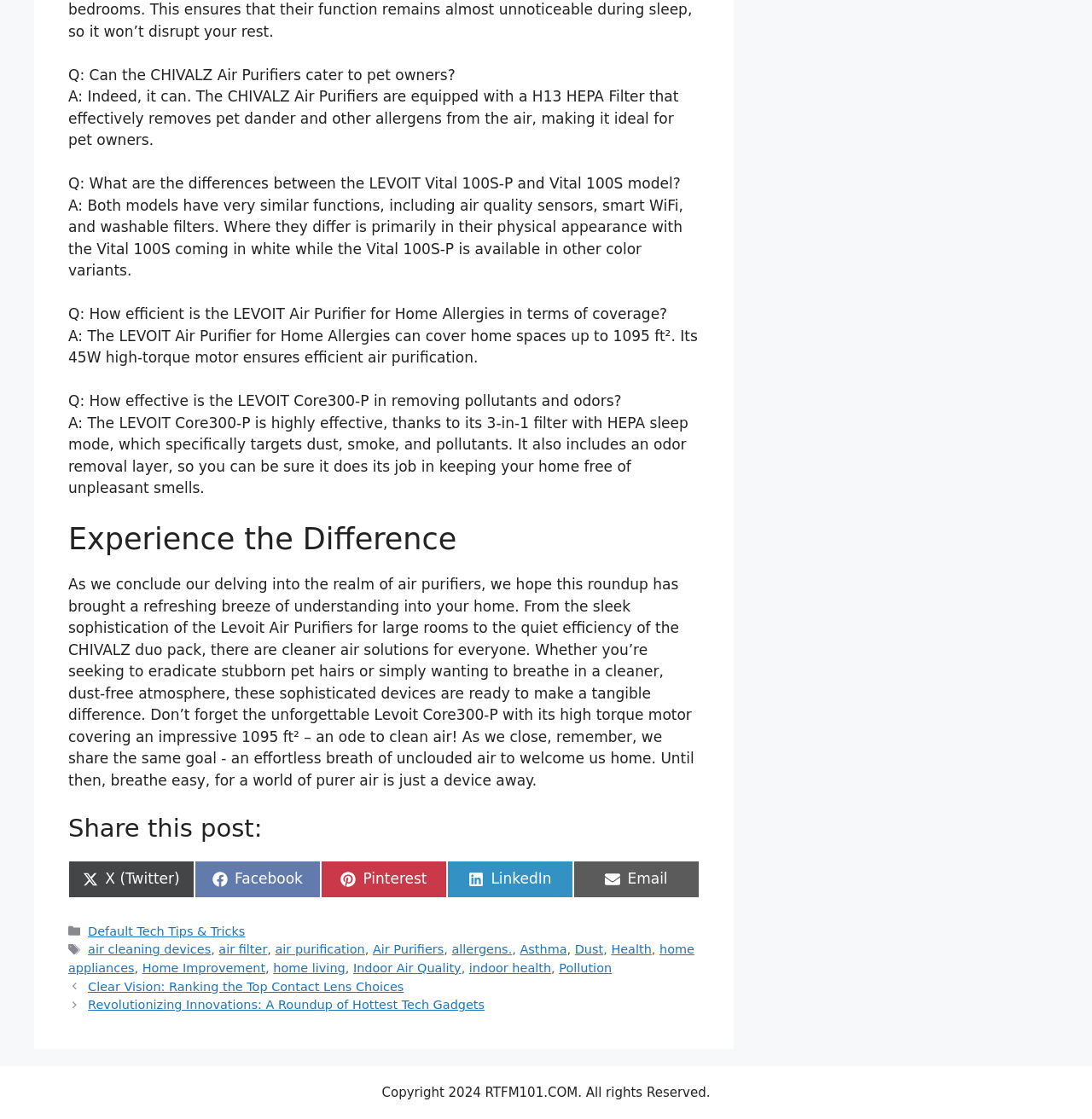Provide your answer in one word or a succinct phrase for the question: 
What is the theme of the article?

Air Purifiers